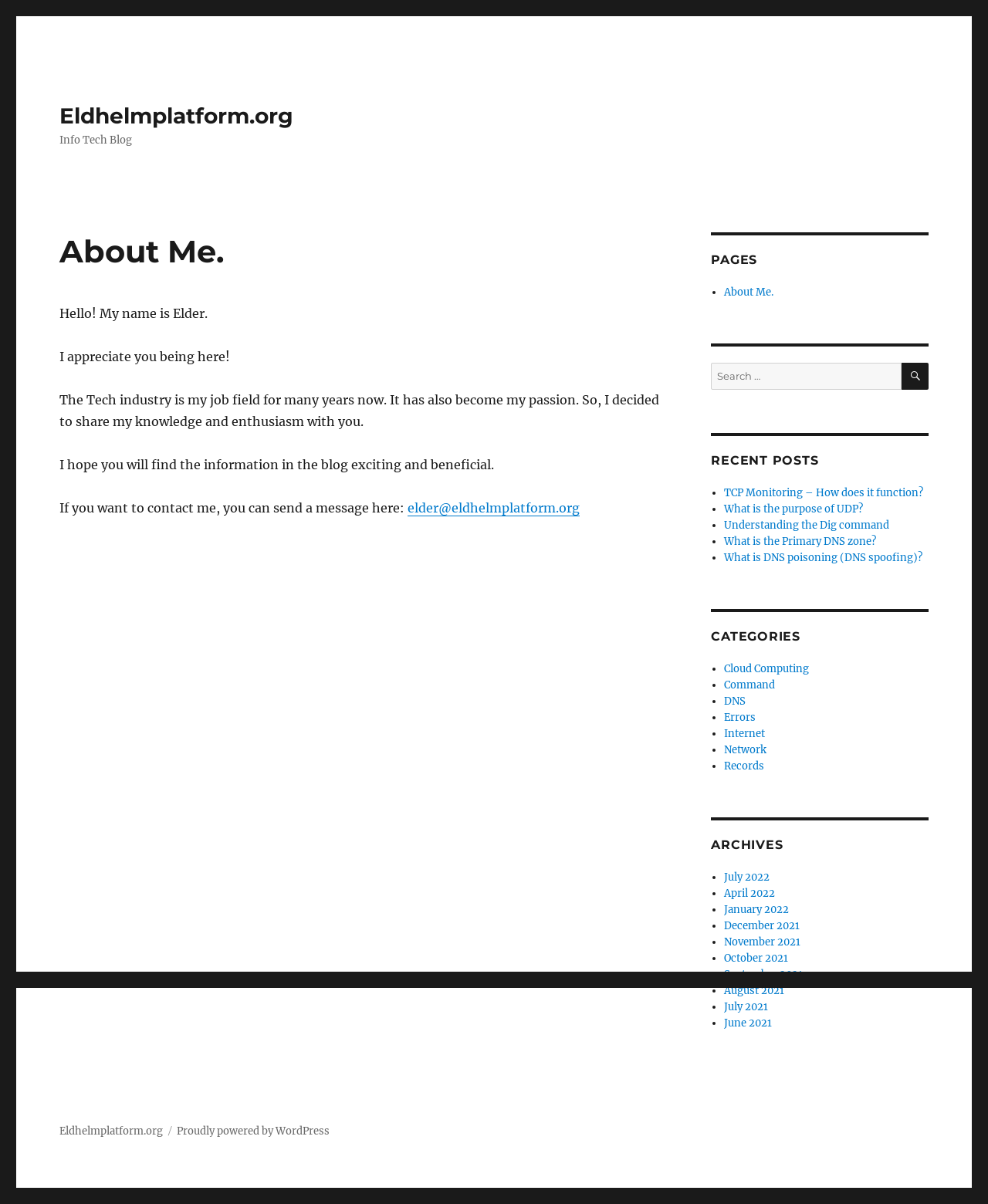Refer to the element description GoDaddy and identify the corresponding bounding box in the screenshot. Format the coordinates as (top-left x, top-left y, bottom-right x, bottom-right y) with values in the range of 0 to 1.

None